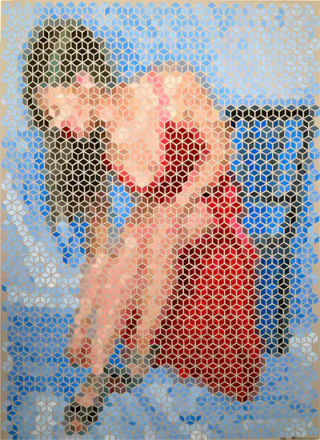What is the dominant color of the figure's dress?
Based on the screenshot, give a detailed explanation to answer the question.

According to the caption, the figure in the artwork is wearing a striking red dress, which is a prominent feature of the composition.